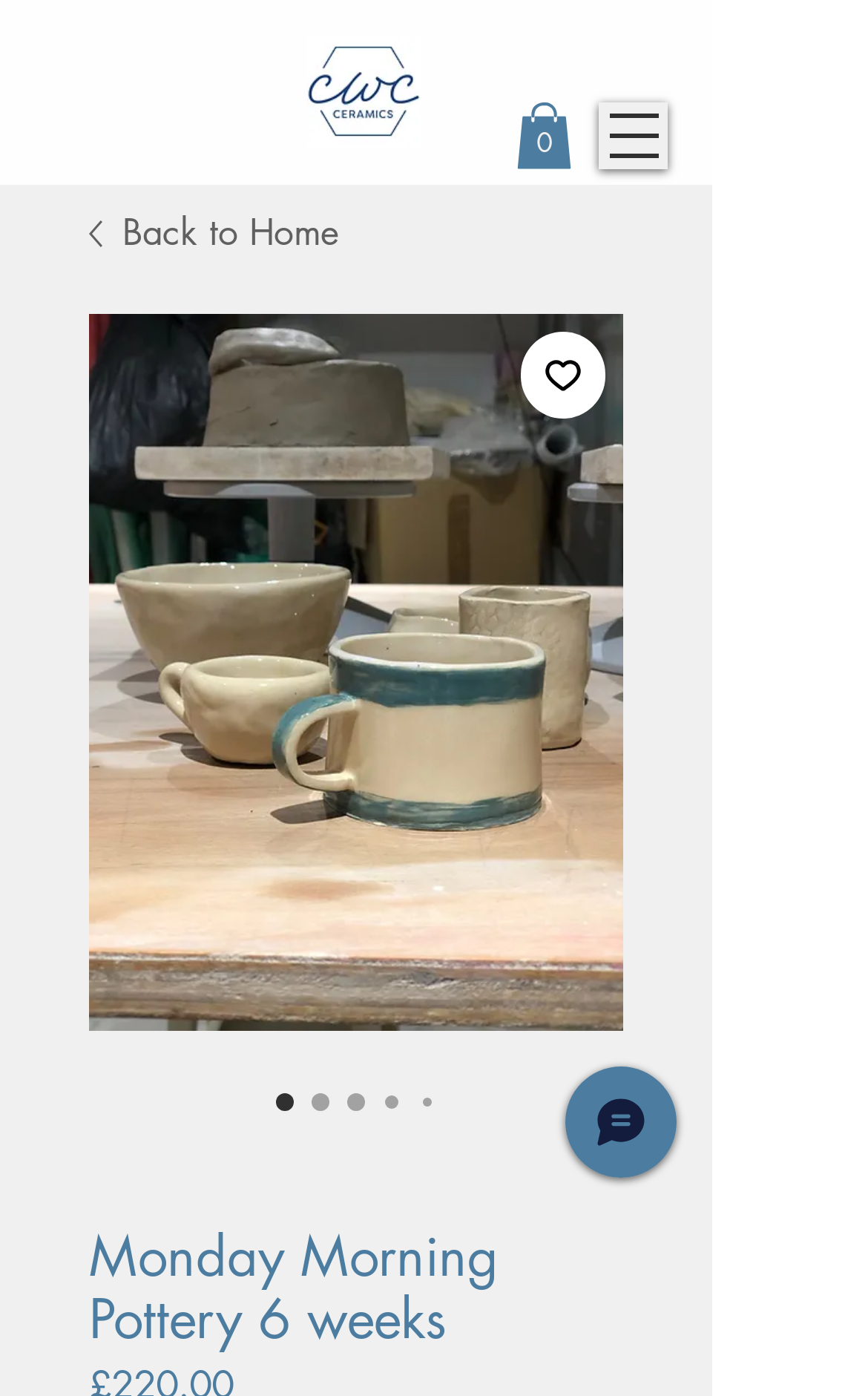Generate a comprehensive description of the webpage content.

This webpage is about a 6-week course on handbuilding pottery, where students can learn the basics and explore their own ideas. 

At the top right corner, there is a link to a cart with 0 items, accompanied by an SVG icon. Below it, there is a "Home" button, which is a link to "Handmade ceramics in London" with an associated image. 

To the right of the "Home" button, there is an "Open navigation menu" button, which has a popup dialog. Within the dialog, there is a link to "Back to Home" with an image, followed by a large image of "Monday Morning Pottery 6 weeks". Below the image, there are five radio buttons with the same label "Monday Morning Pottery 6 weeks", with one of them being checked. 

Next to the radio buttons, there is an "Add to Wishlist" button with an image. Below it, there is a heading that reads "Monday Morning Pottery 6 weeks". 

At the bottom right corner, there is a "Chat" button with an image.